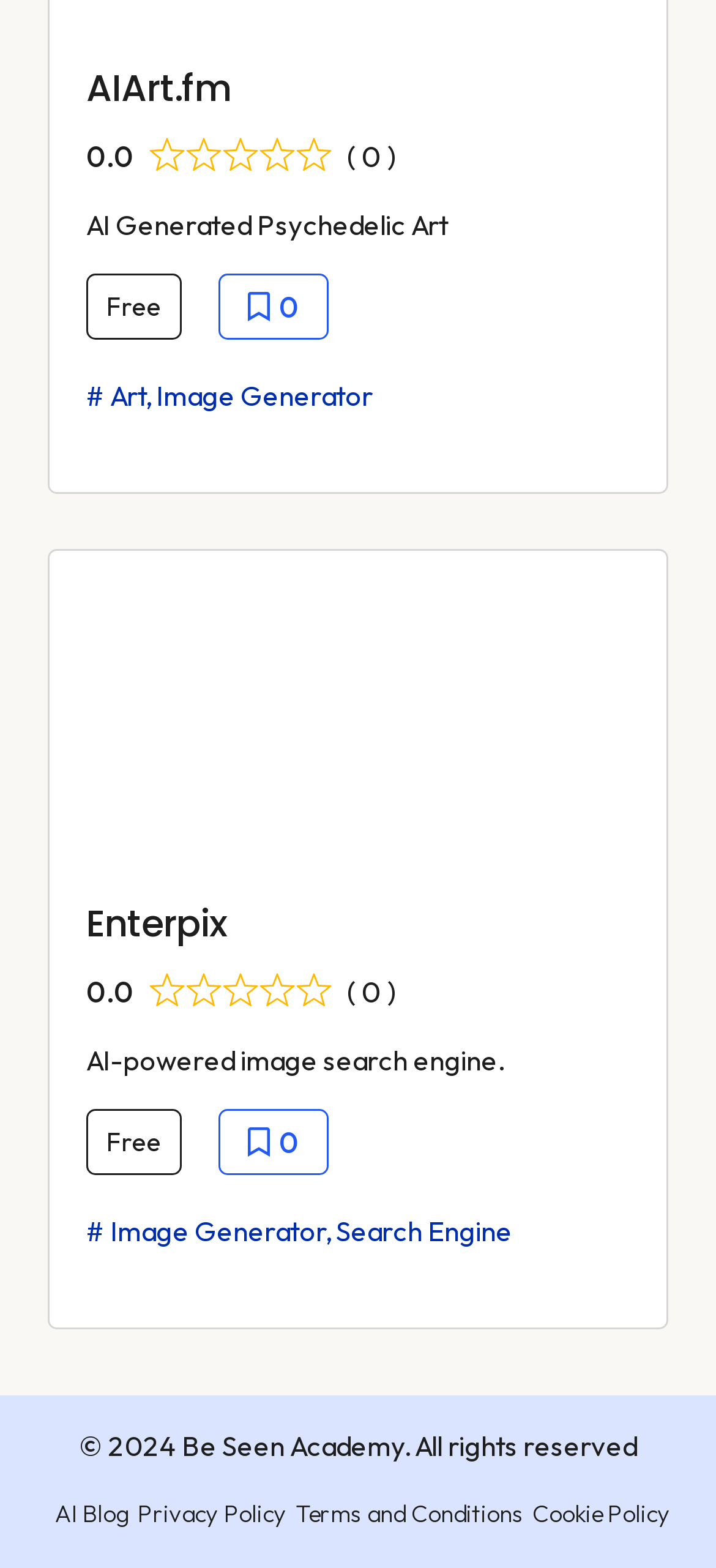Please identify the bounding box coordinates of the element I should click to complete this instruction: 'Click the Enterpix image generator button'. The coordinates should be given as four float numbers between 0 and 1, like this: [left, top, right, bottom].

[0.069, 0.351, 0.931, 0.559]